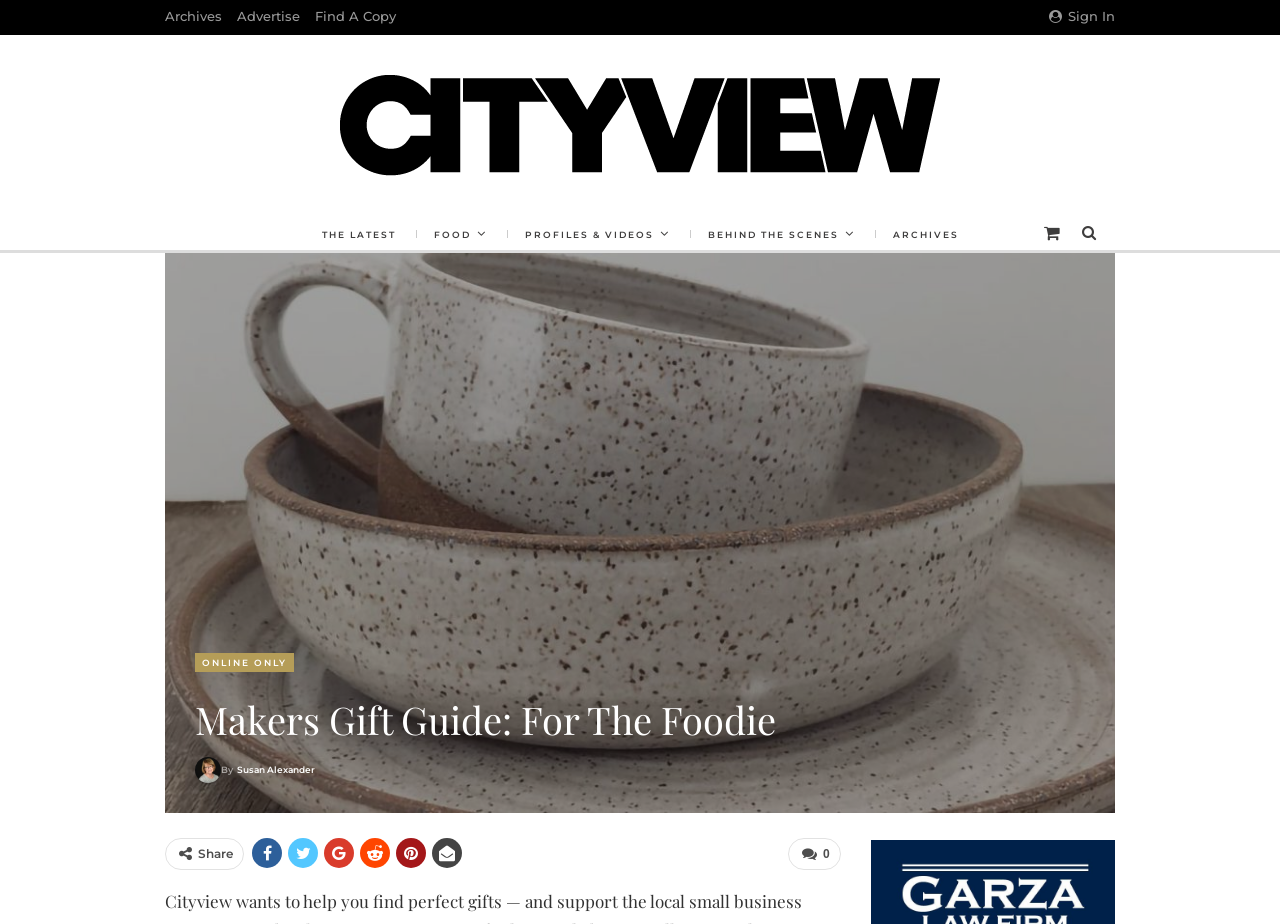Explain in detail what is displayed on the webpage.

This webpage is a gift guide focused on foodies, titled "Makers Gift Guide: For the Foodie" by Cityview. At the top right corner, there is a "Sign In" button. Below it, there are several links, including "Archives", "Advertise", "Find A Copy", and the Cityview logo, which is an image. The Cityview logo is positioned above a horizontal line of links, including "THE LATEST", "FOOD", "PROFILES & VIDEOS", "BEHIND THE SCENES", and "ARCHIVES". 

On the left side, there is a large heading that reads "Makers Gift Guide: For The Foodie". Below the heading, there is a link "ONLINE ONLY" and an author credit "By Susan Alexander". The main content of the gift guide is not explicitly described in the accessibility tree, but it likely contains creative gift ideas made by Knoxville area makers, as mentioned in the meta description.

At the bottom of the page, there are several social media links, including "Share" and icons for various platforms. There is also a link with the text "0", which may indicate the number of comments or shares.